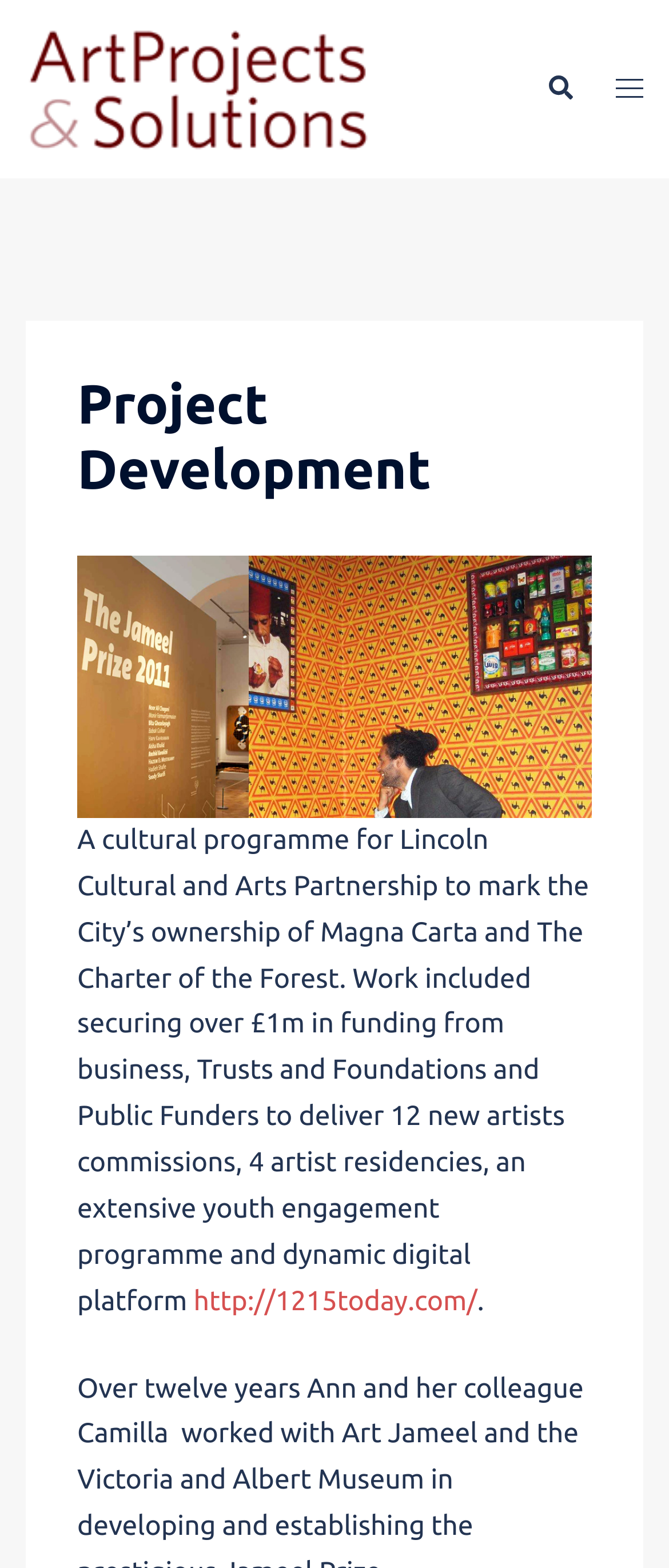How many artist commissions were delivered?
Refer to the image and answer the question using a single word or phrase.

12